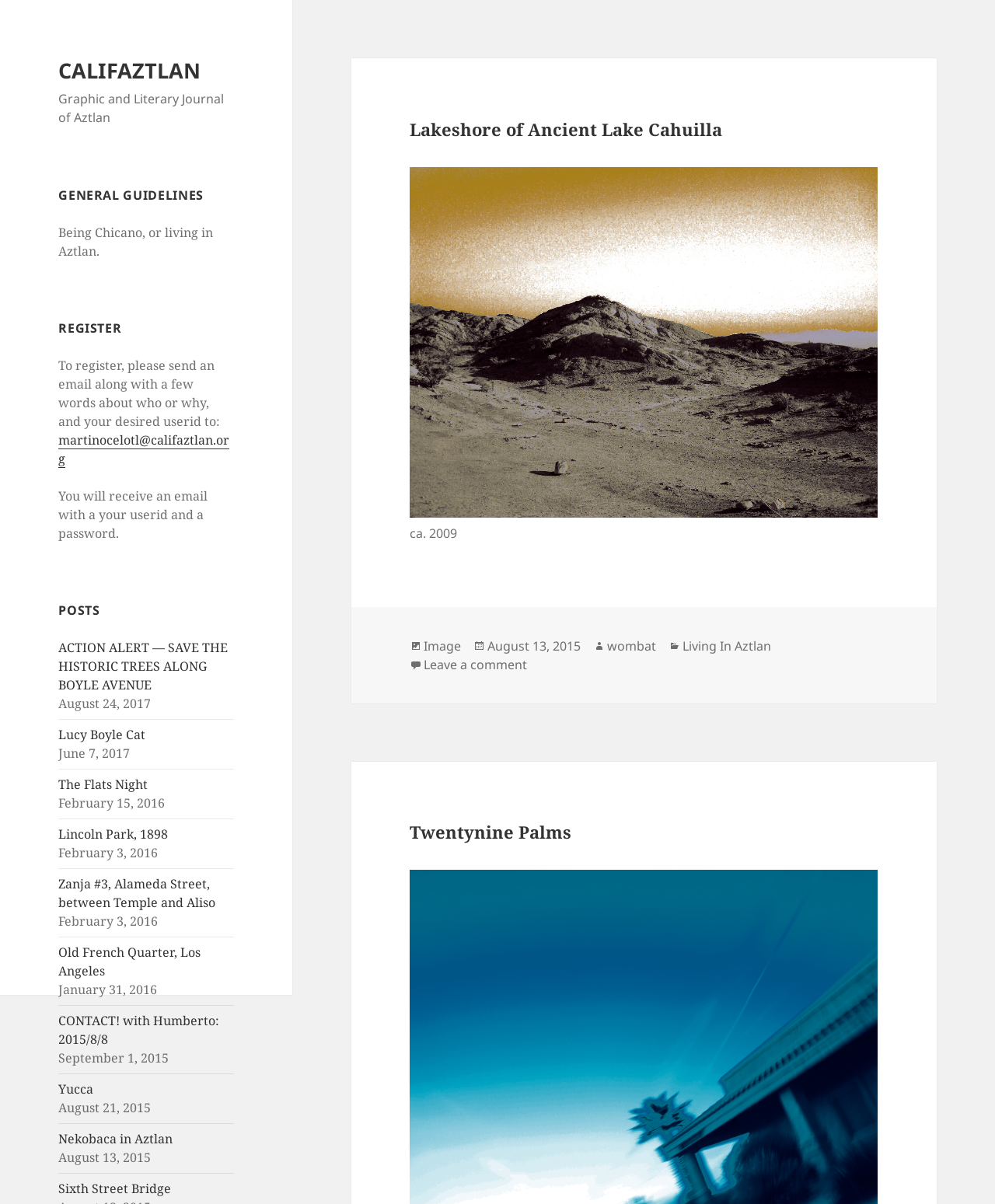What is the name of the journal?
Analyze the image and deliver a detailed answer to the question.

The name of the journal can be found in the heading element at the top of the webpage, which reads 'CALIFAZTLAN – Page 2 – Graphic and Literary Journal of Aztlan'.